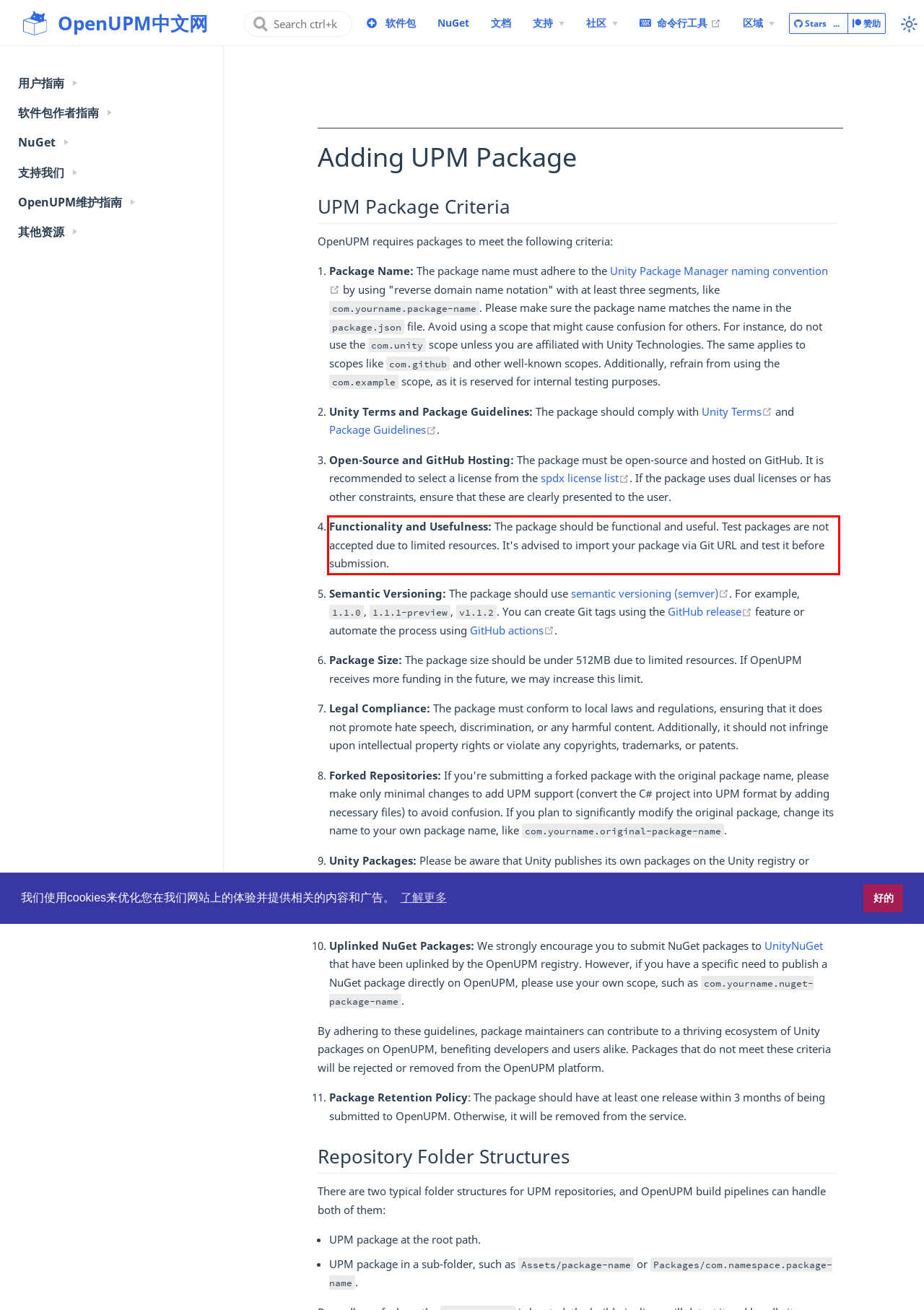Given a webpage screenshot, locate the red bounding box and extract the text content found inside it.

Functionality and Usefulness: The package should be functional and useful. Test packages are not accepted due to limited resources. It's advised to import your package via Git URL and test it before submission.